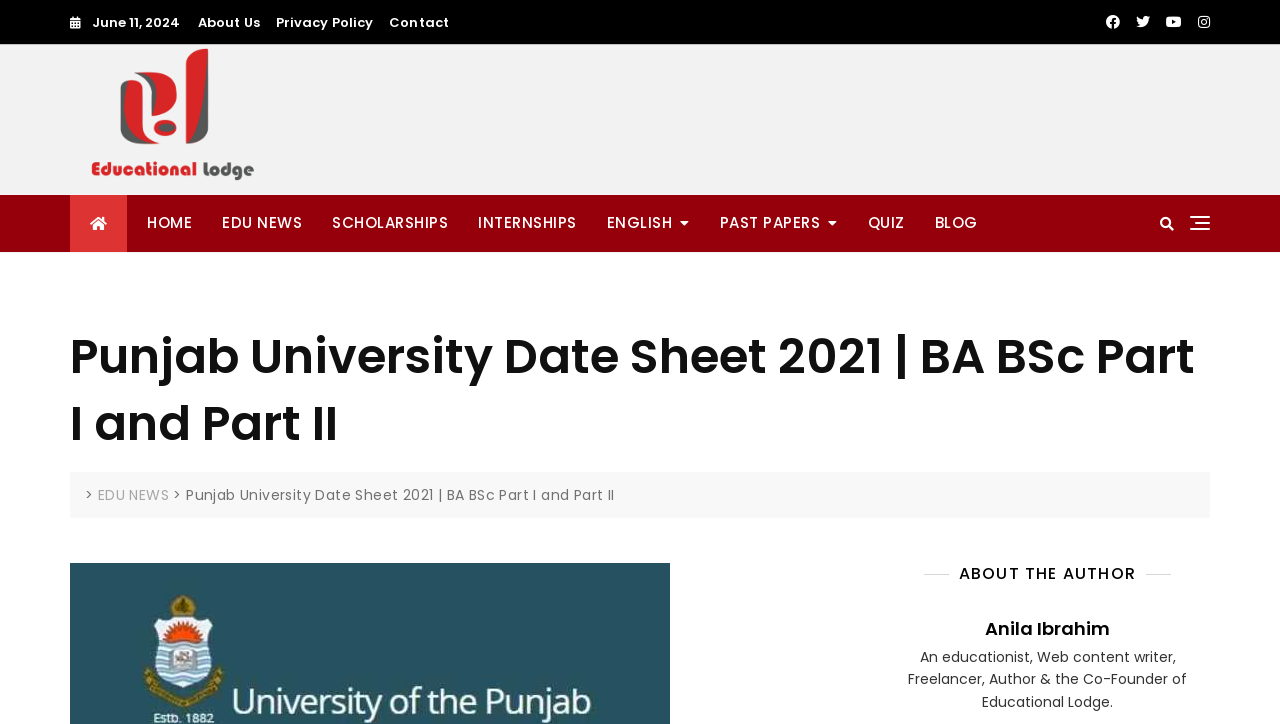What type of content is available on the webpage?
Using the image as a reference, answer the question in detail.

The webpage appears to be focused on educational content, with links to 'EDU NEWS', 'SCHOLARSHIPS', 'INTERNSHIPS', and 'PAST PAPERS', suggesting that it provides information and resources related to education.